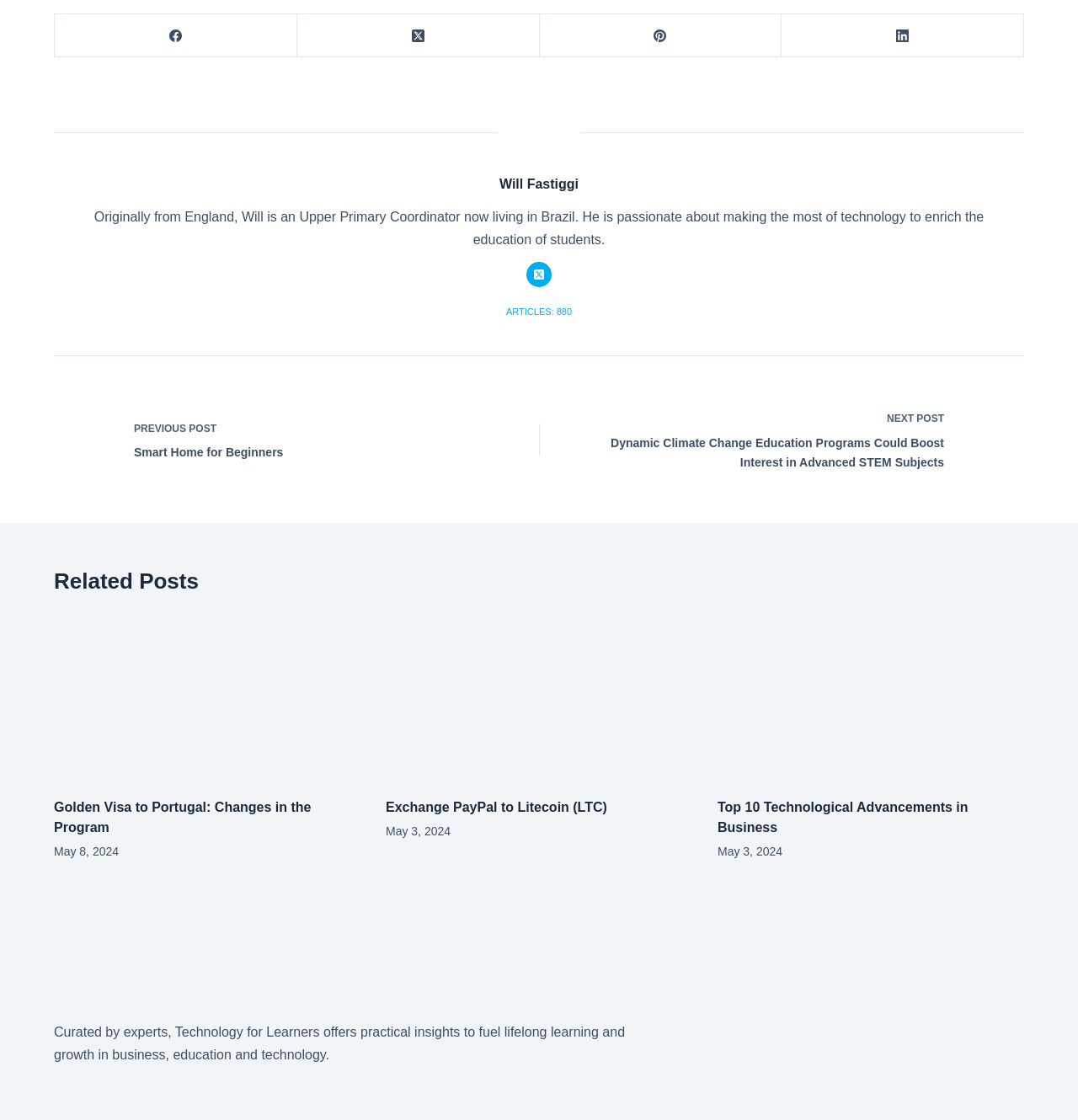What is the name of the author?
Please give a detailed and elaborate answer to the question.

I found the author's name by looking at the link with the text 'Will Fastiggi' which is accompanied by an image, indicating that it is the author's profile.